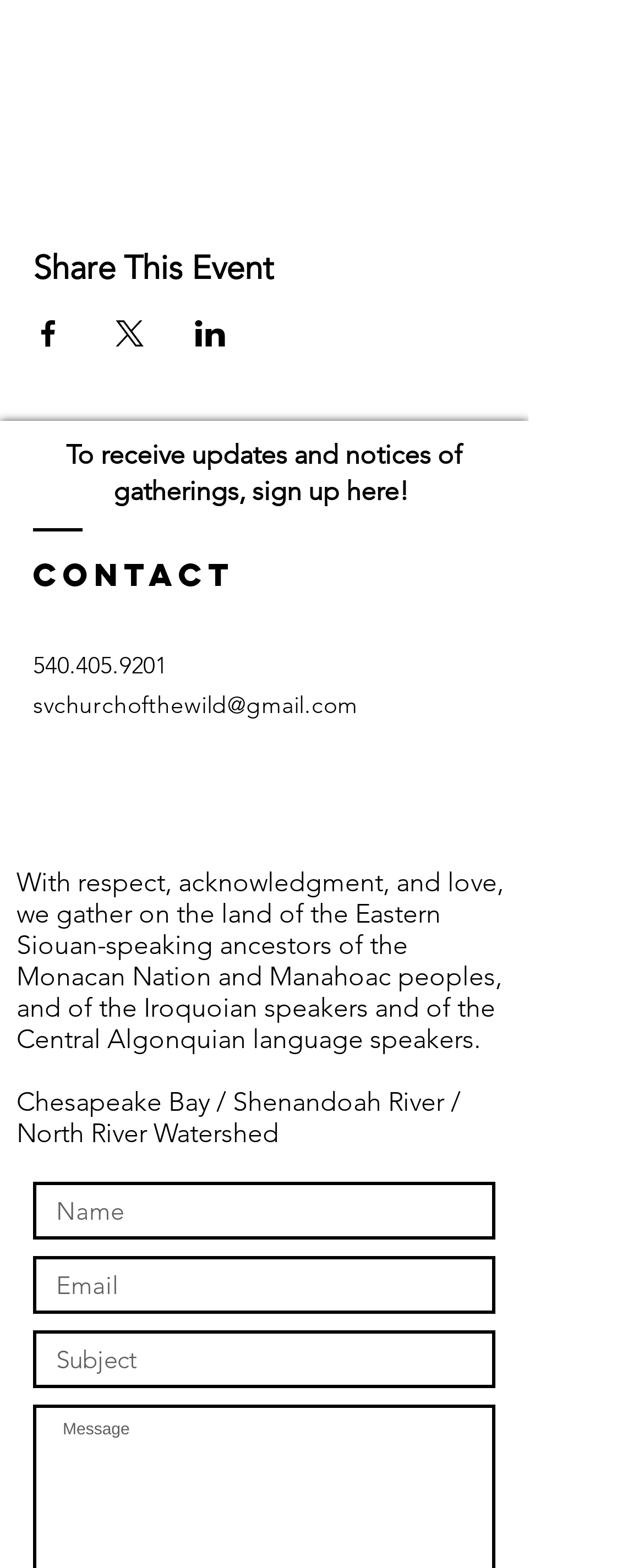Please specify the bounding box coordinates of the clickable region necessary for completing the following instruction: "Check prices". The coordinates must consist of four float numbers between 0 and 1, i.e., [left, top, right, bottom].

None